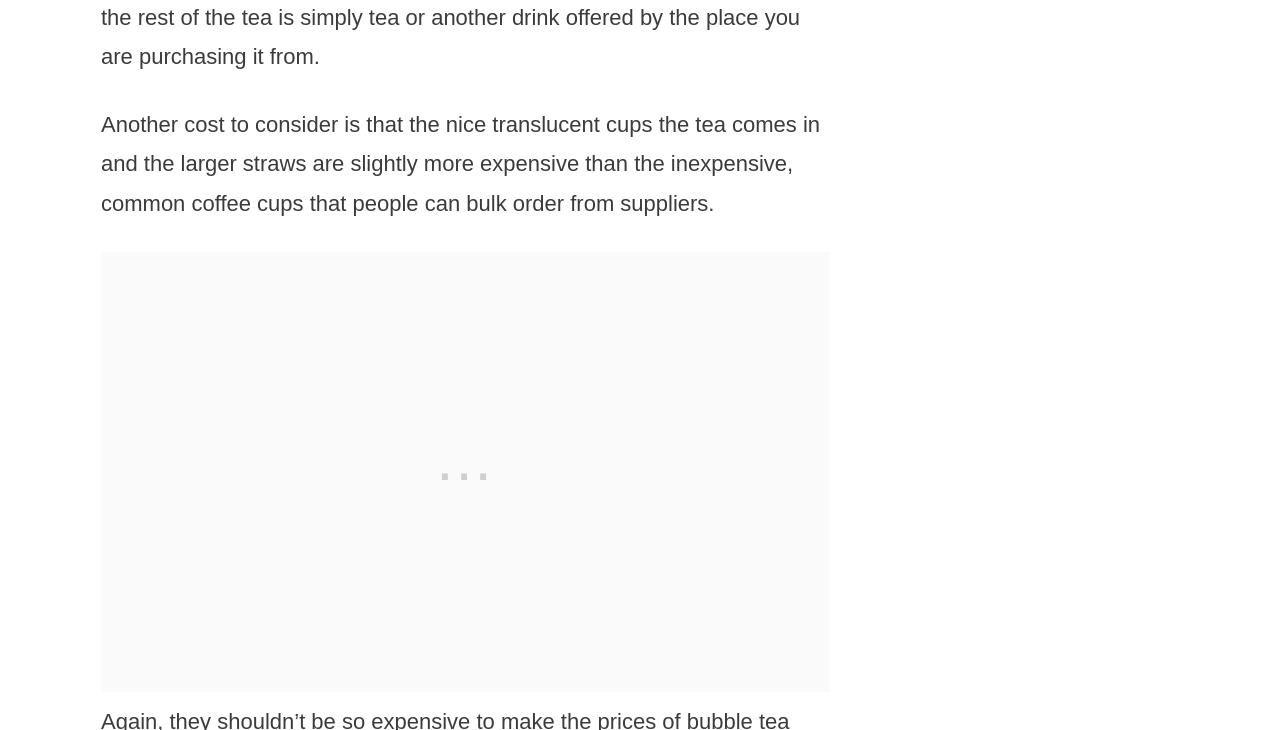Provide the bounding box for the UI element matching this description: "Food & Drink".

[0.079, 0.86, 0.151, 0.882]